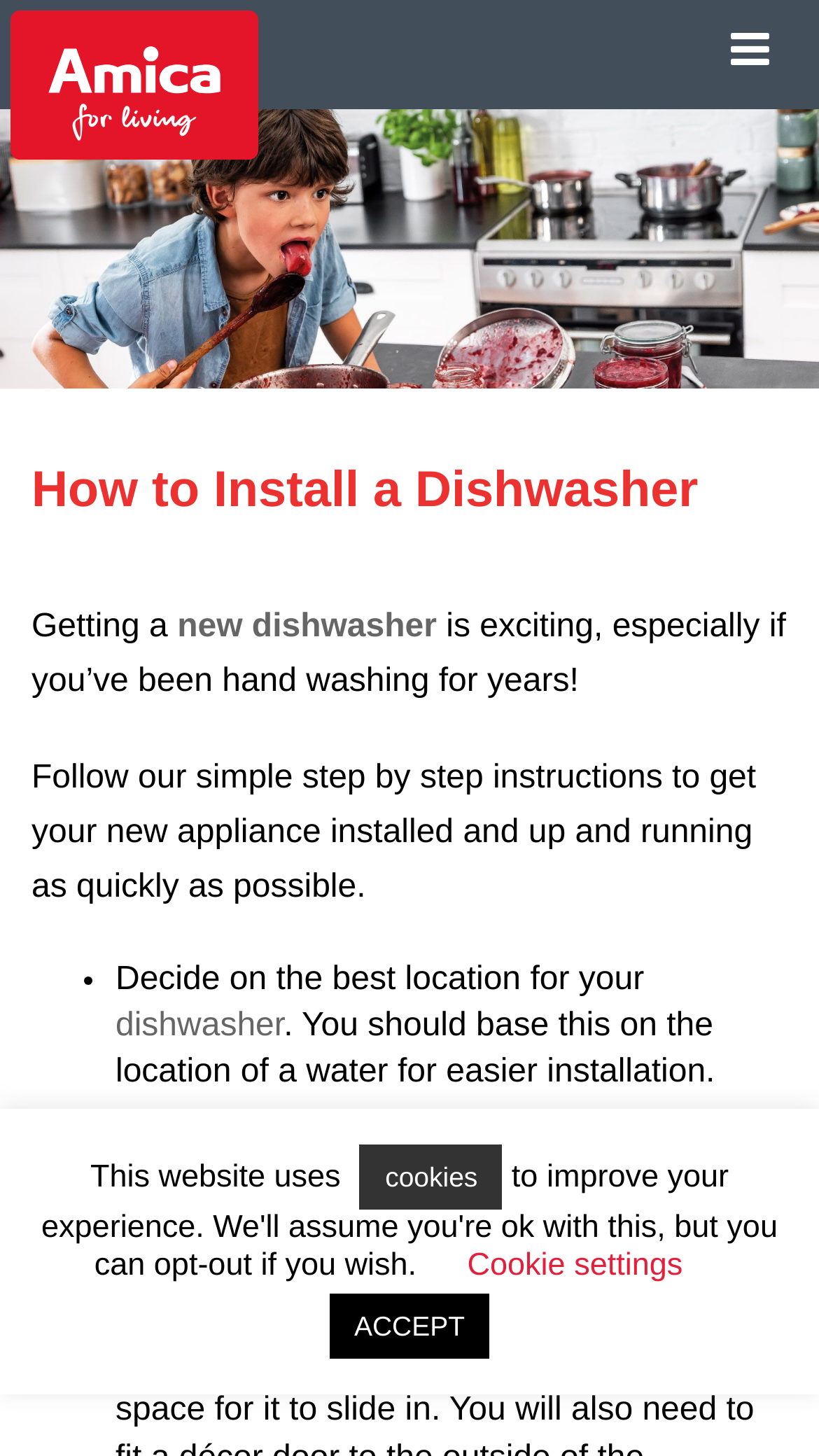Locate the bounding box coordinates of the UI element described by: "ACCEPT". The bounding box coordinates should consist of four float numbers between 0 and 1, i.e., [left, top, right, bottom].

[0.402, 0.888, 0.598, 0.933]